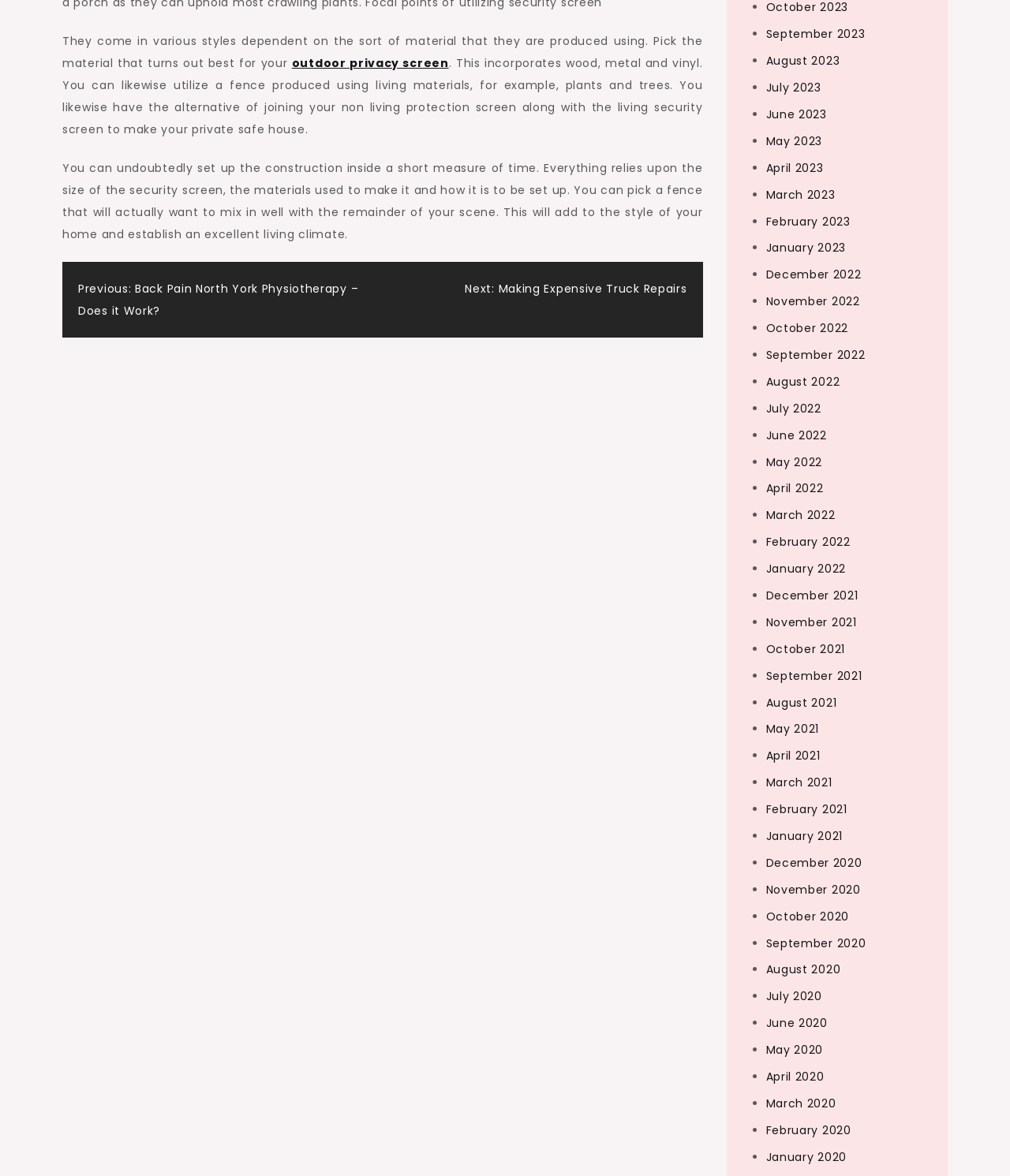What is the navigation section?
Use the information from the screenshot to give a comprehensive response to the question.

The navigation section is labeled as 'Posts' and contains links to previous and next posts, such as 'Previous: Back Pain North York Physiotherapy – Does it Work?' and 'Next: Making Expensive Truck Repairs'.